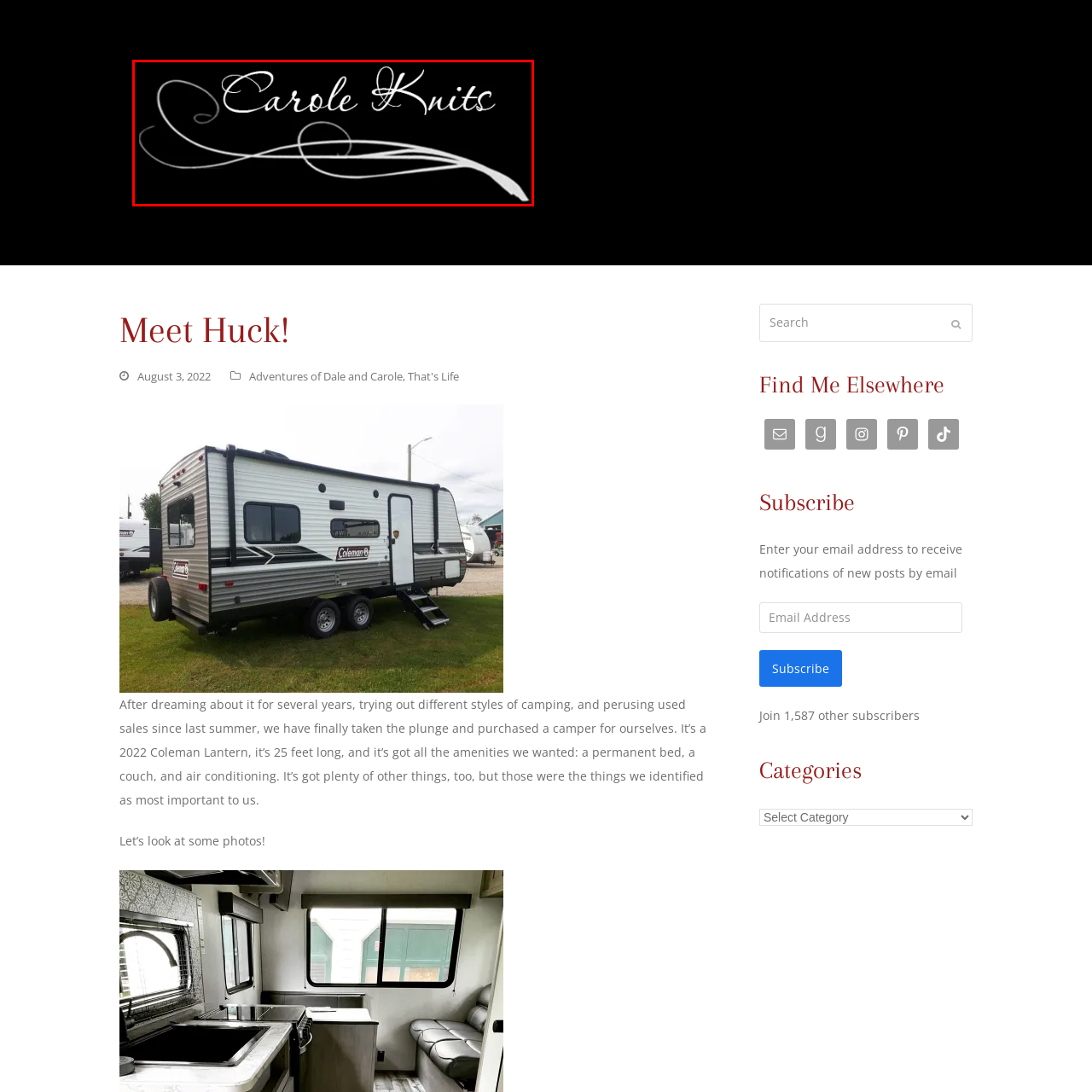Direct your attention to the area enclosed by the green rectangle and deliver a comprehensive answer to the subsequent question, using the image as your reference: 
What is the shape of the decorative element below the text?

The decorative element below the text is a curvy line or swoosh, which adds a sense of movement and artistry to the logo's design, as described in the caption.